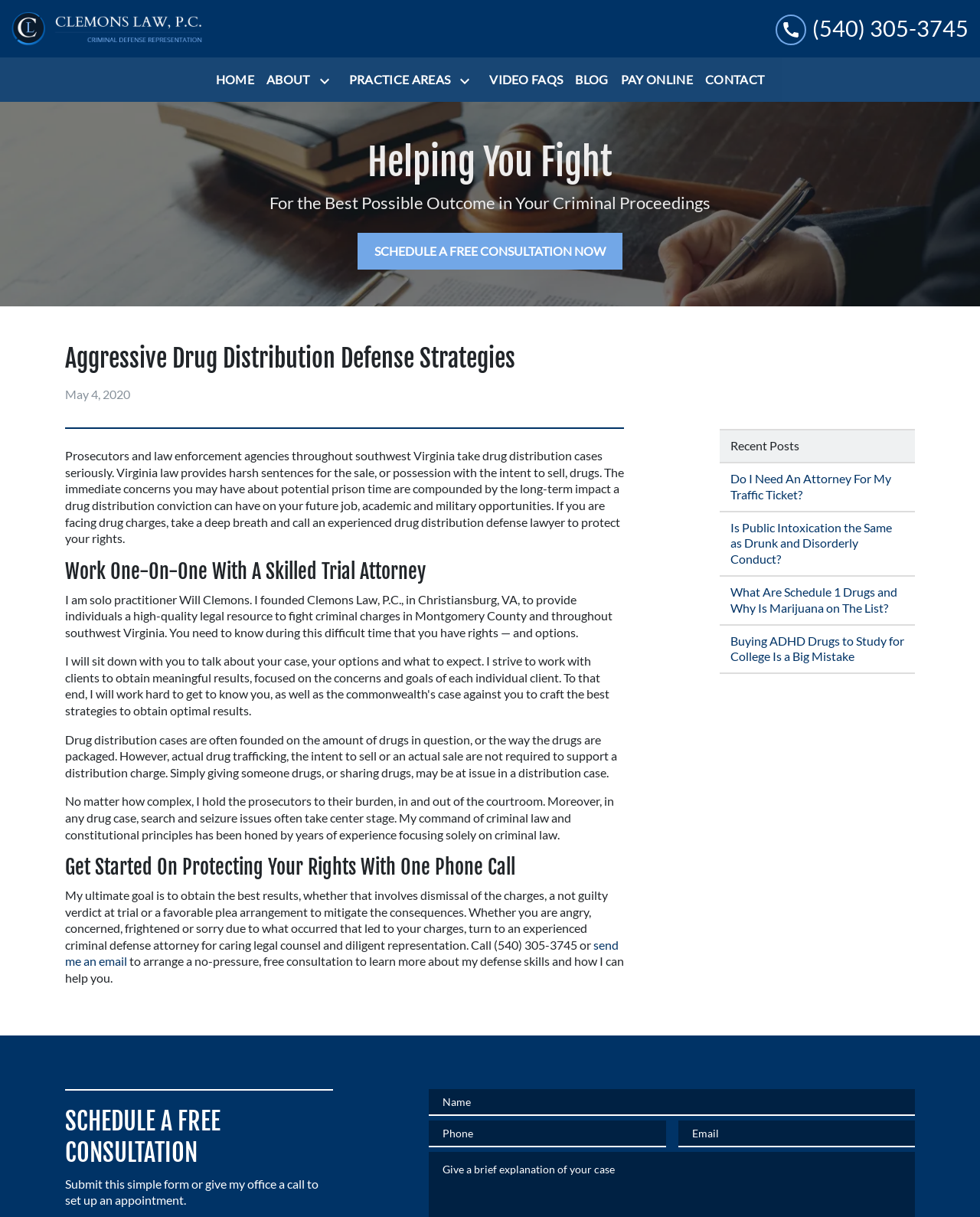Please determine the bounding box coordinates of the element's region to click in order to carry out the following instruction: "Click on 'Nutrients & Fertilizers' link". The coordinates should be four float numbers between 0 and 1, i.e., [left, top, right, bottom].

None